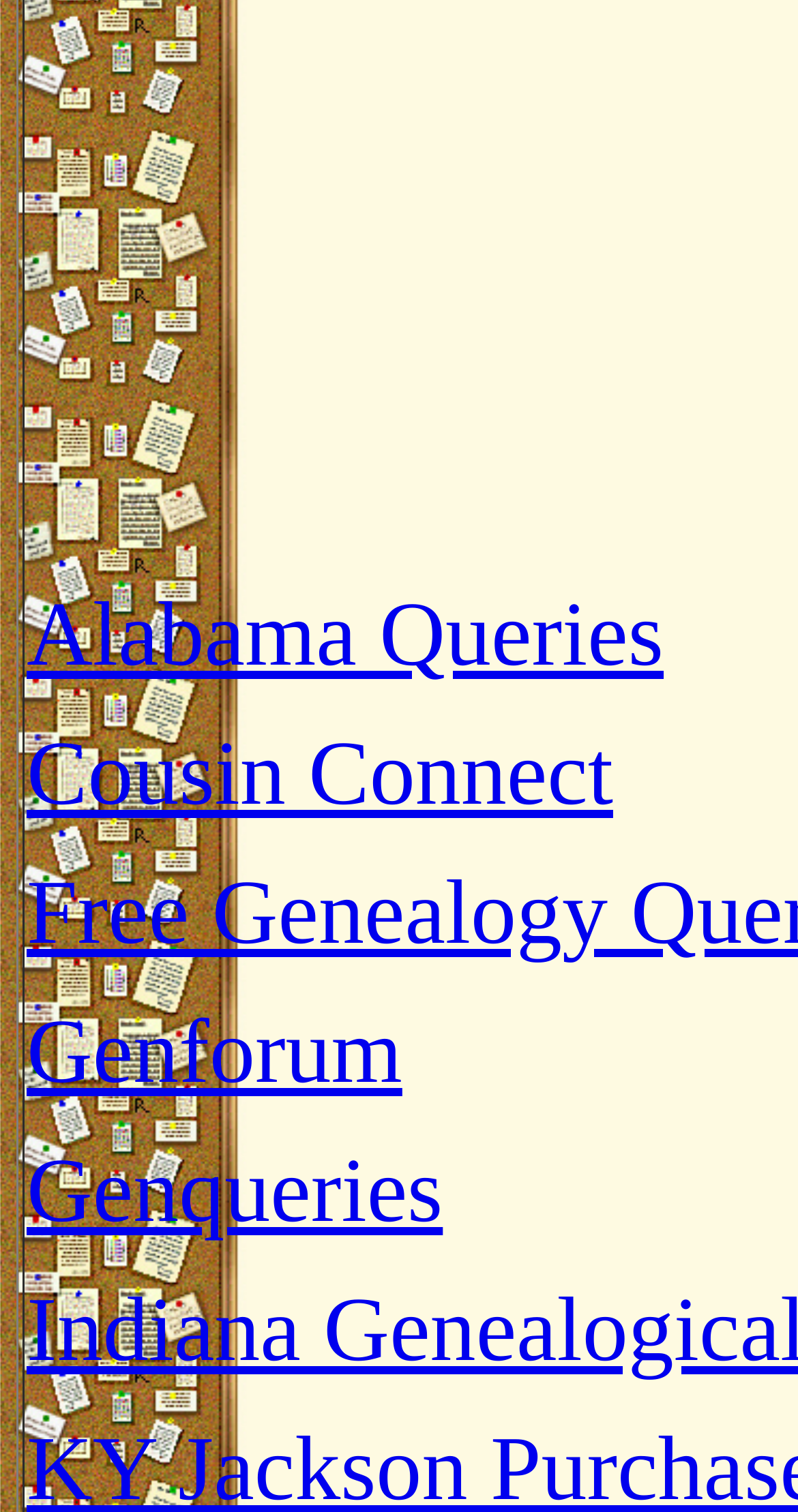Identify the bounding box coordinates of the HTML element based on this description: "Genqueries".

[0.033, 0.753, 0.555, 0.821]